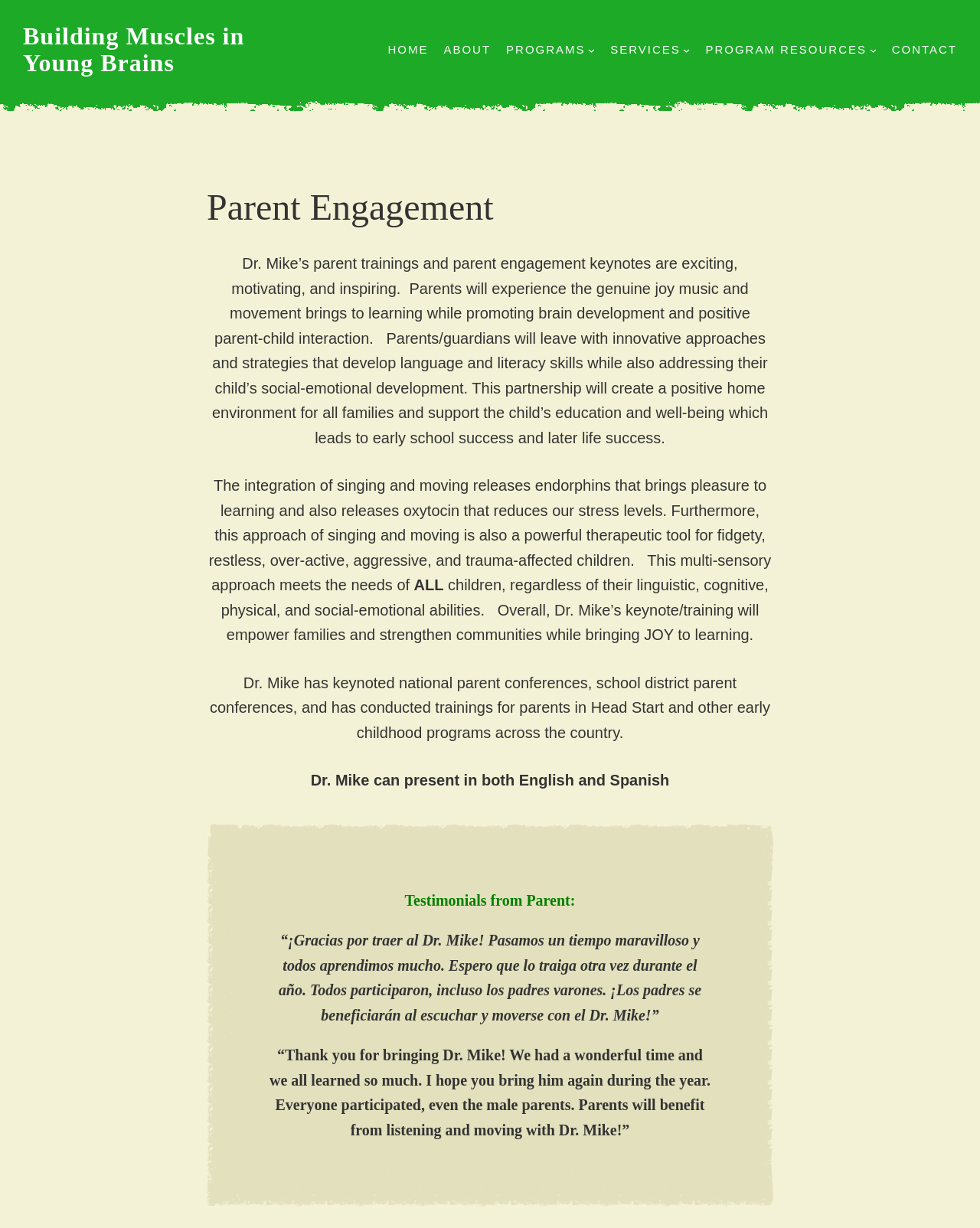Using the format (top-left x, top-left y, bottom-right x, bottom-right y), and given the element description, identify the bounding box coordinates within the screenshot: Program Resources

[0.72, 0.033, 0.884, 0.048]